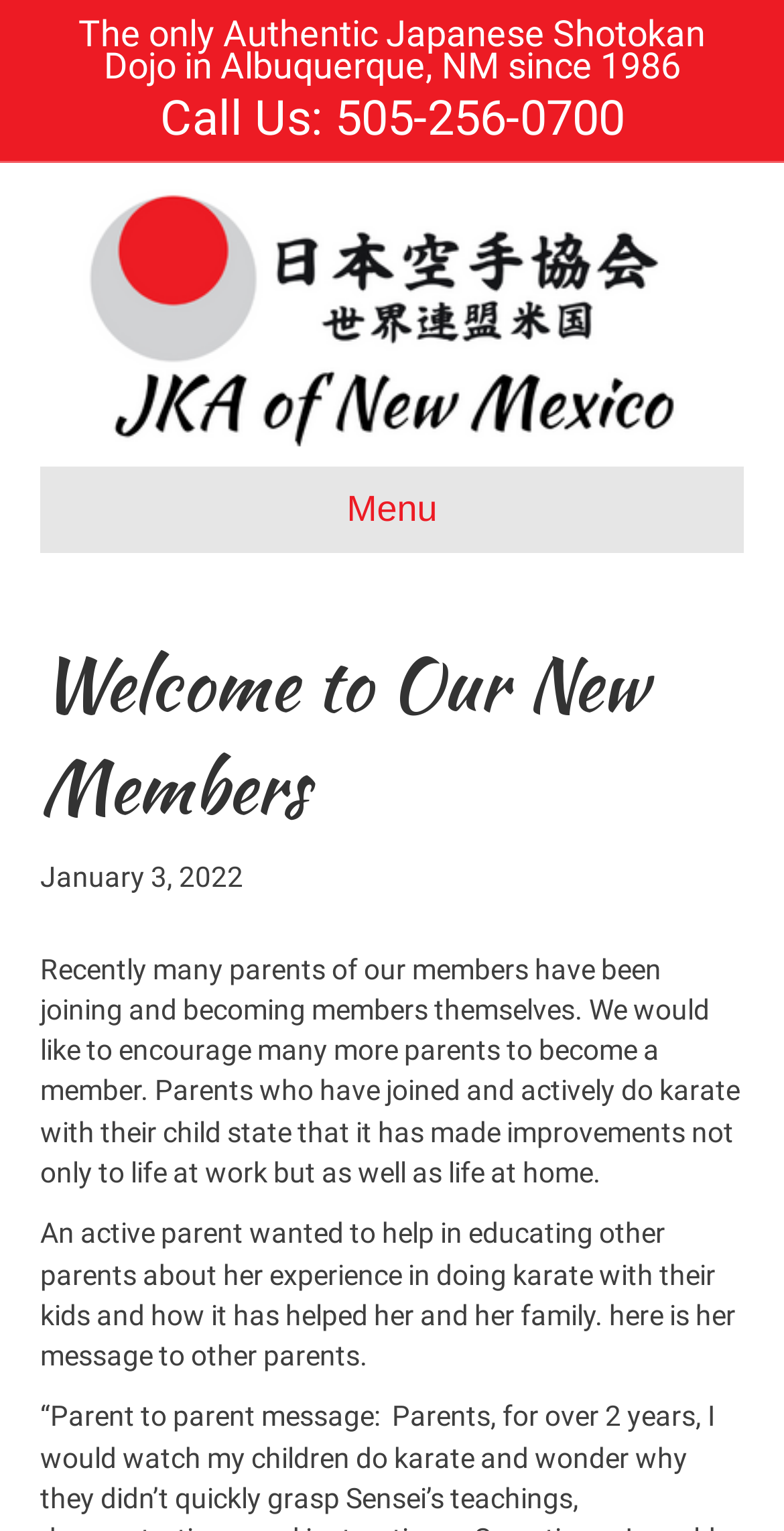What is the topic of the message from an active parent?
Please give a detailed and thorough answer to the question, covering all relevant points.

I inferred the topic of the message by looking at the static text elements, which mention a parent's experience doing karate with their kids and how it has helped their family, indicating that the message is about the benefits of doing karate with kids.